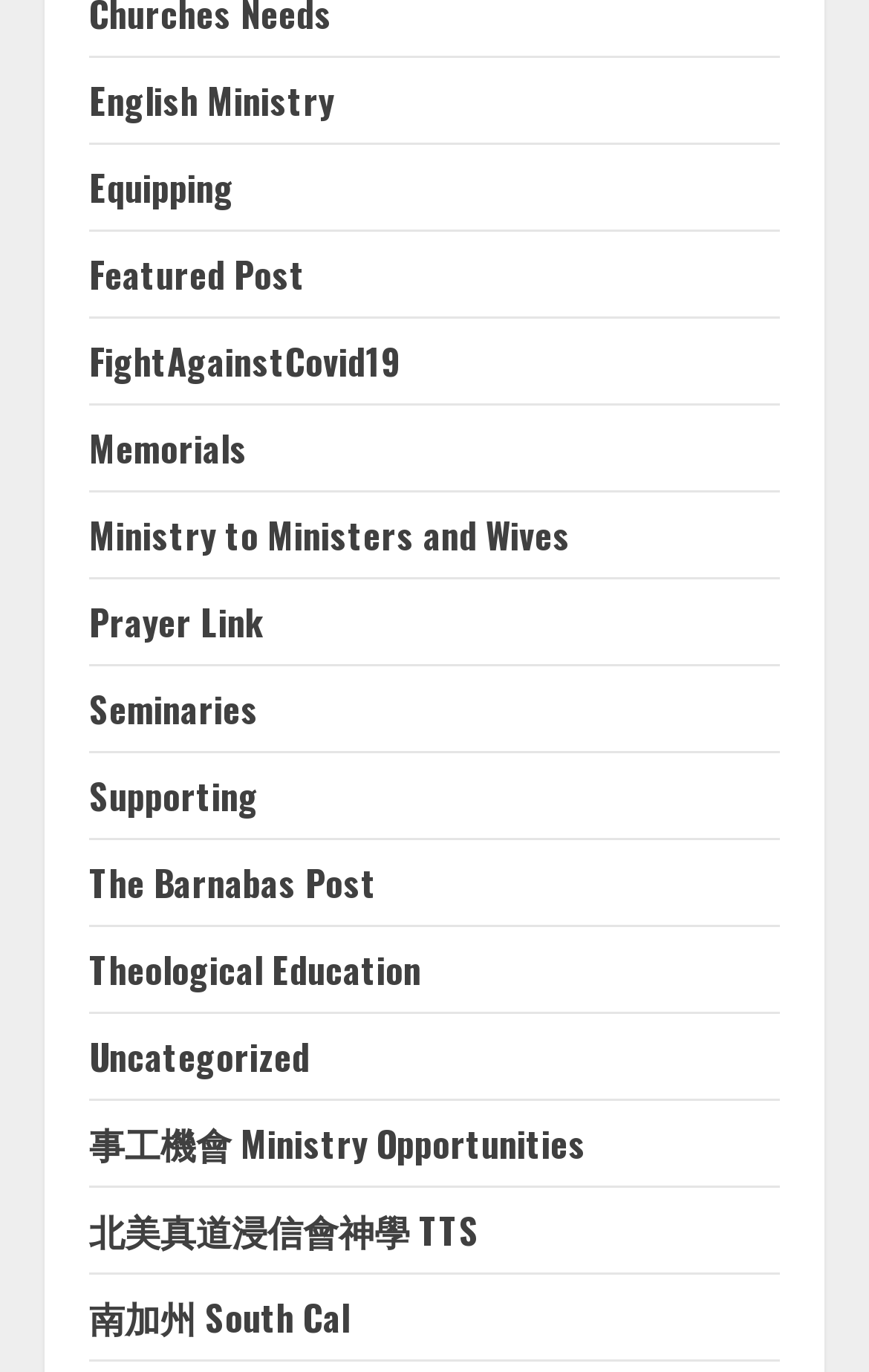Please locate the bounding box coordinates of the element's region that needs to be clicked to follow the instruction: "View English Ministry". The bounding box coordinates should be provided as four float numbers between 0 and 1, i.e., [left, top, right, bottom].

[0.103, 0.053, 0.385, 0.092]